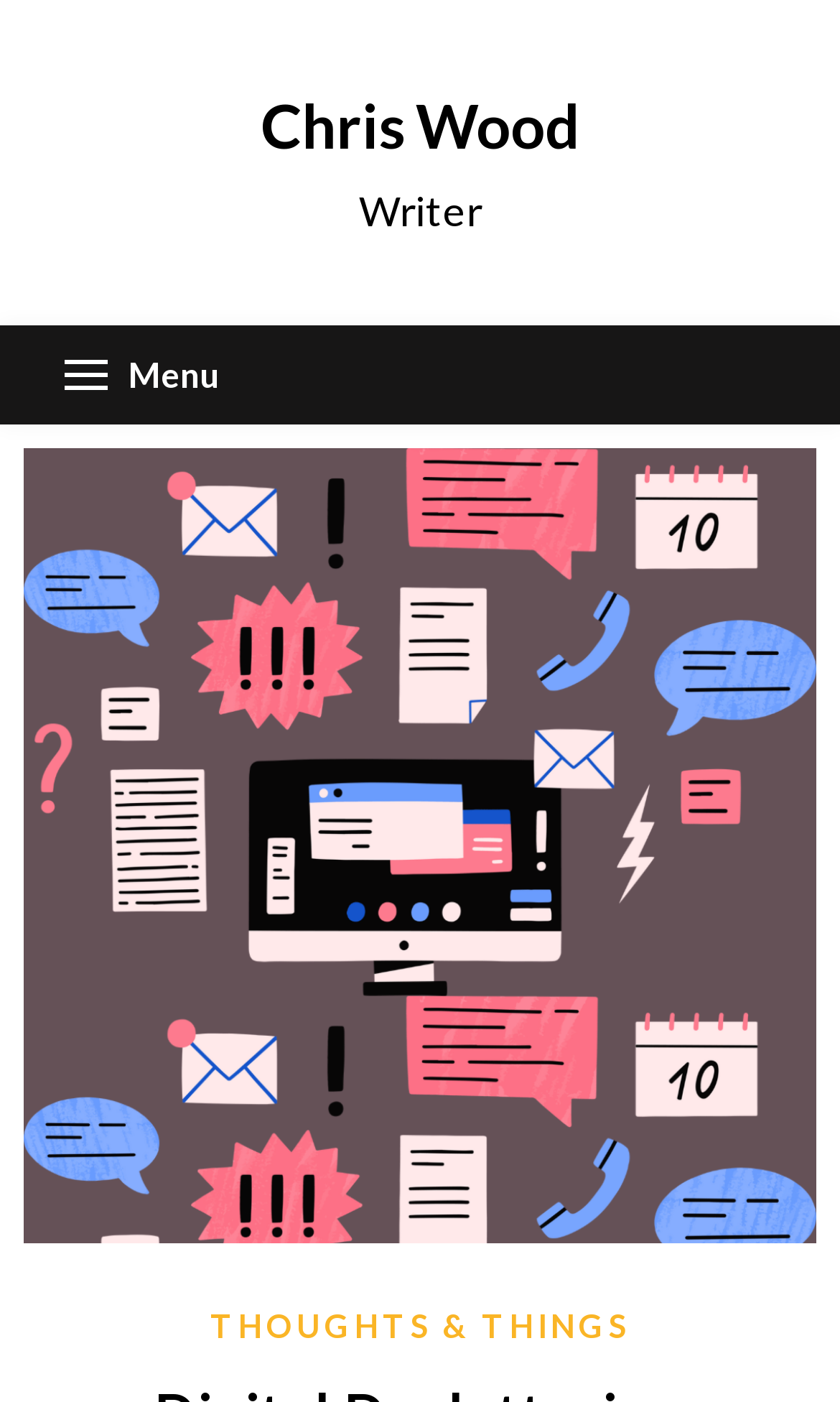Provide the bounding box coordinates of the UI element that matches the description: "Writer".

[0.427, 0.133, 0.573, 0.168]